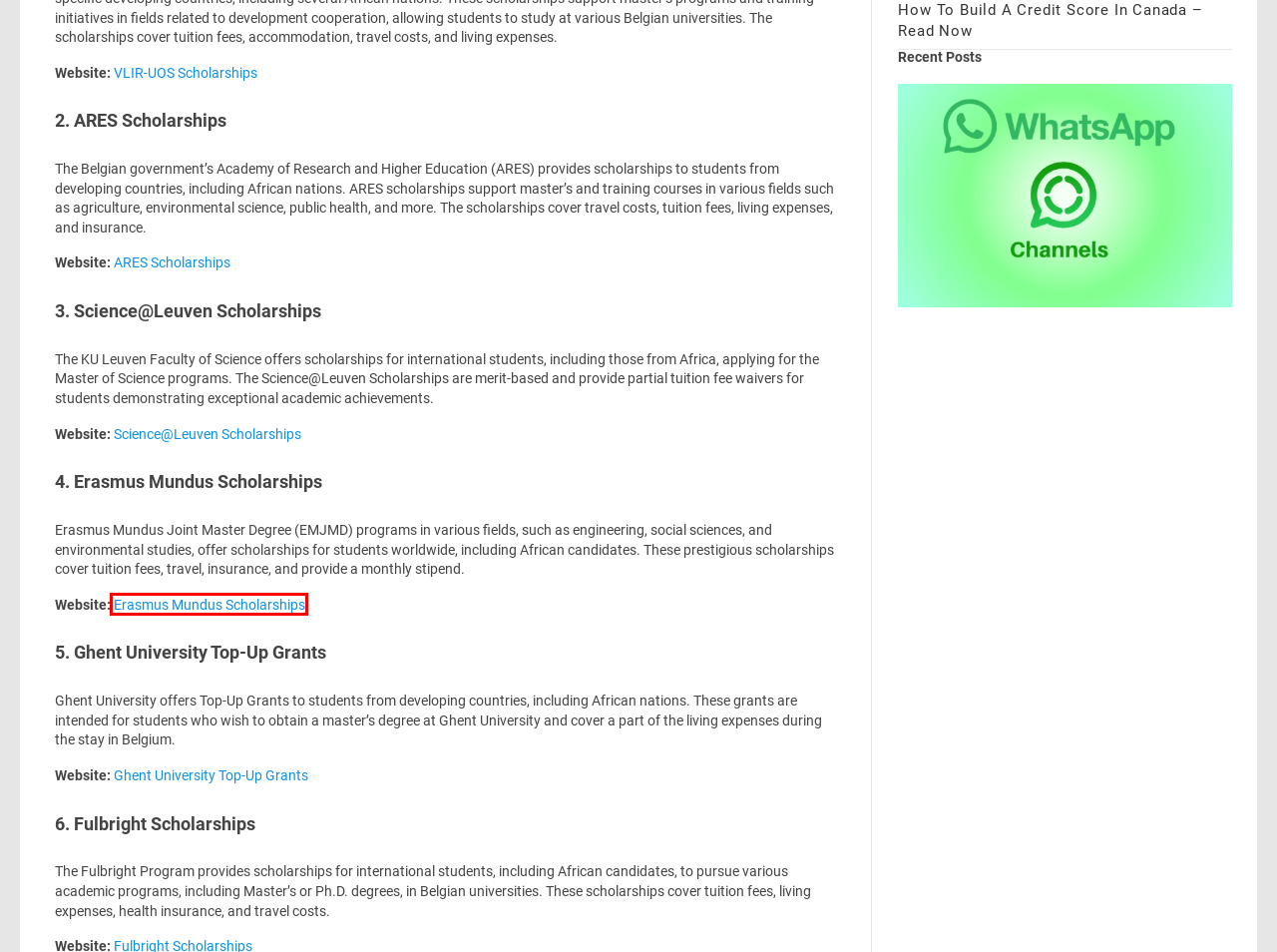A screenshot of a webpage is given, featuring a red bounding box around a UI element. Please choose the webpage description that best aligns with the new webpage after clicking the element in the bounding box. These are the descriptions:
A. Scholarships | Vliruos
B. Privacy Policy - Recent Jobs
C. Top five Best Financial Companies in Canada For House and Car financing - Recent Jobs
D. Bourses/Coopération au développement / ARES
E. Erasmus Mundus Catalogue - European Commission
F. Occupational Hygiene Technologist required at Anglo American (2023) - Recent Jobs
G. United States Visa Application Process ; Travel | recentjobx.com
H. How To Build A Credit Score In Canada - Read Now - Recent Jobs

E